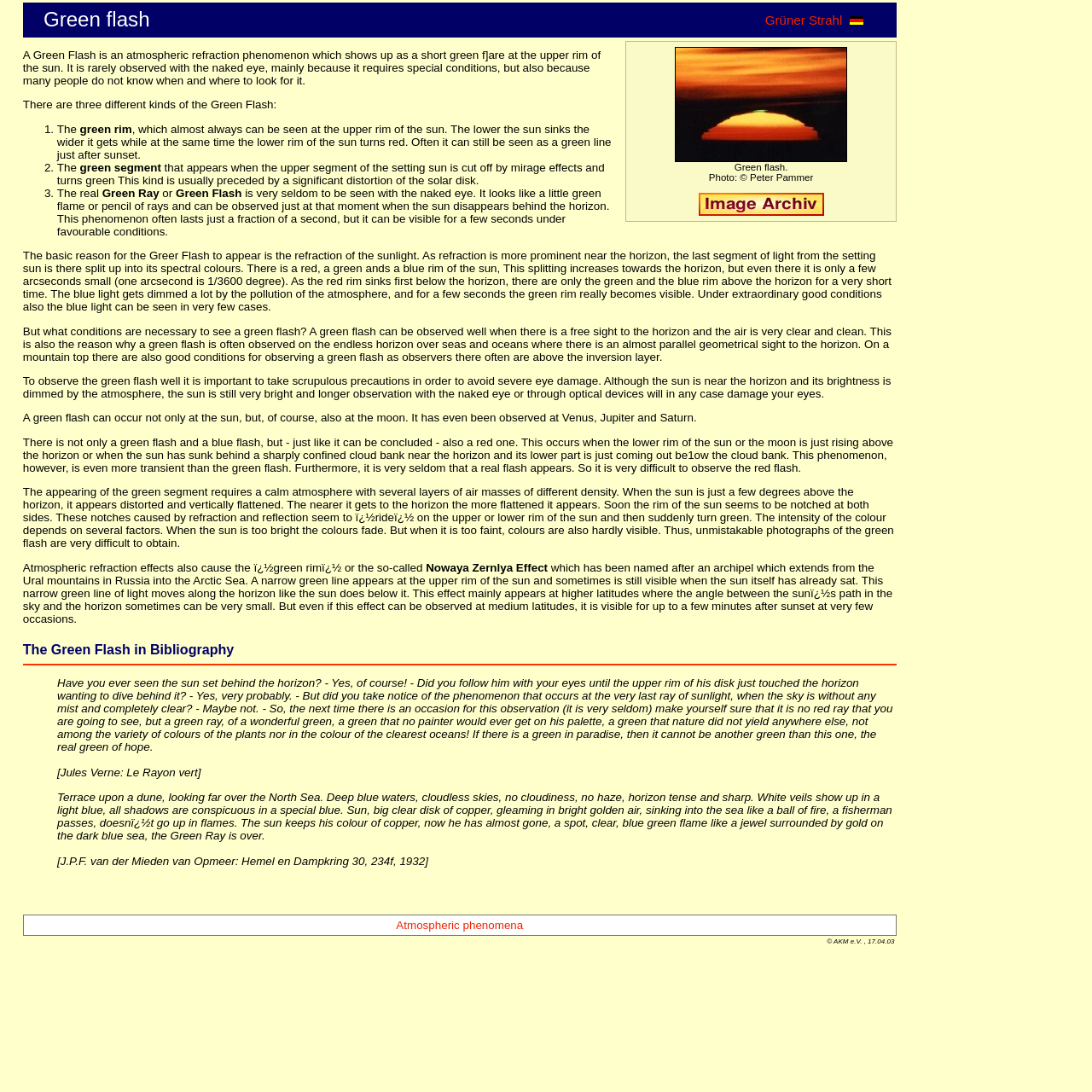Articulate a detailed summary of the webpage's content and design.

The webpage is about the Green Flash, an atmospheric refraction phenomenon that appears as a short green flare at the upper rim of the sun. The page is divided into sections, with a heading "The Green Flash" at the top. 

At the top of the page, there is a link to "Grüner Strahl" (German for Green Flash) and an image next to it. Below this, there is a large image that takes up most of the width of the page. 

The main content of the page is a detailed text about the Green Flash, explaining what it is, its different types, and the conditions necessary to observe it. The text is divided into several paragraphs, with headings and subheadings. There are also several links and images scattered throughout the text, including a link to "Atmospheric phenomena" at the bottom of the page.

On the left side of the page, there are three list markers, each followed by a short description of a type of Green Flash. Below these, there is a long paragraph of text that explains the basic reason for the Green Flash to appear, which is the refraction of sunlight.

The page also includes several quotes from literature, including one from Jules Verne's "Le Rayon vert" and another from J.P.F. van der Mieden van Opmeer's "Hemel en Dampkring". These quotes are formatted as separate paragraphs and are indented to distinguish them from the rest of the text.

At the very bottom of the page, there is a copyright notice "© AKM e.V., 17.04.03" and a link to "The Green Flash in Bibliography".